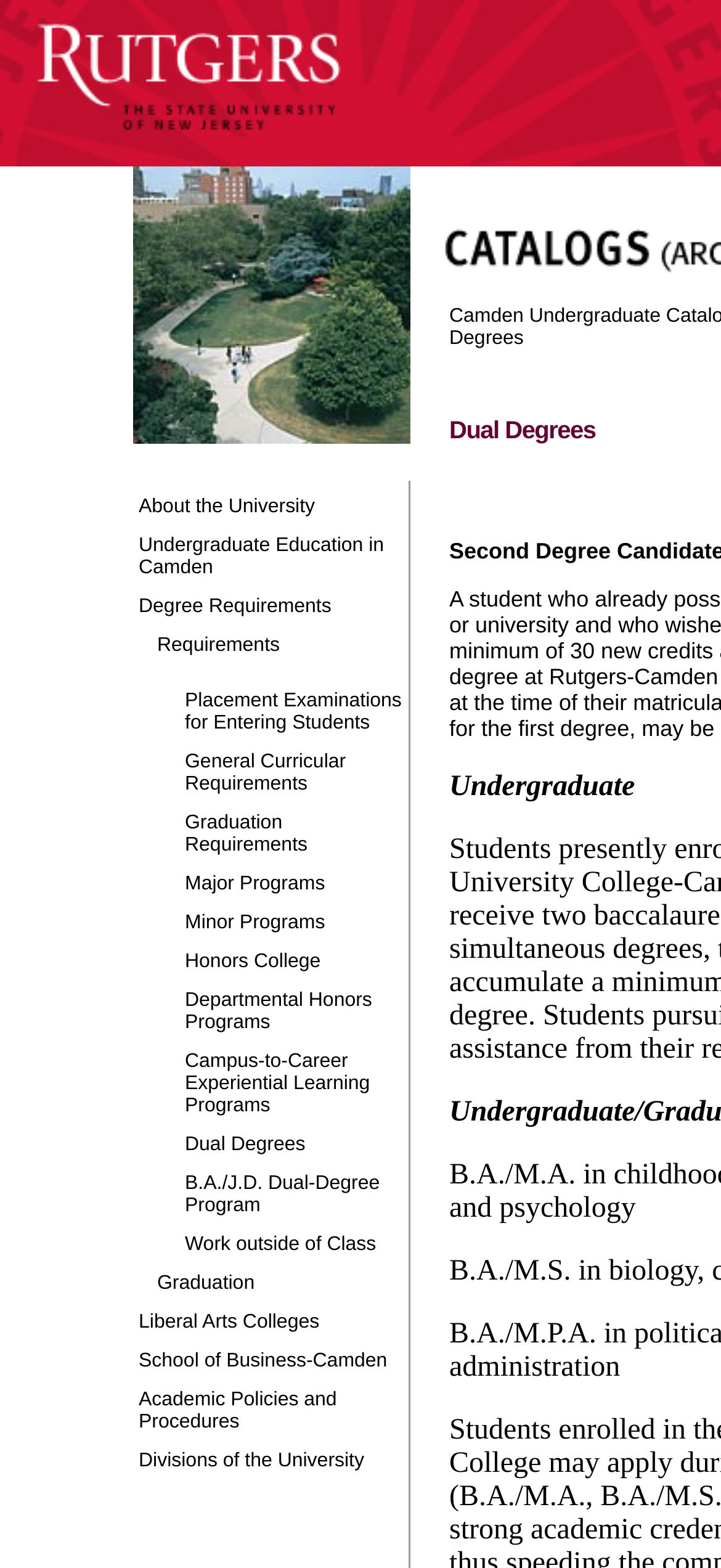Please respond in a single word or phrase: 
What is the purpose of the table on the webpage?

To provide links to academic programs